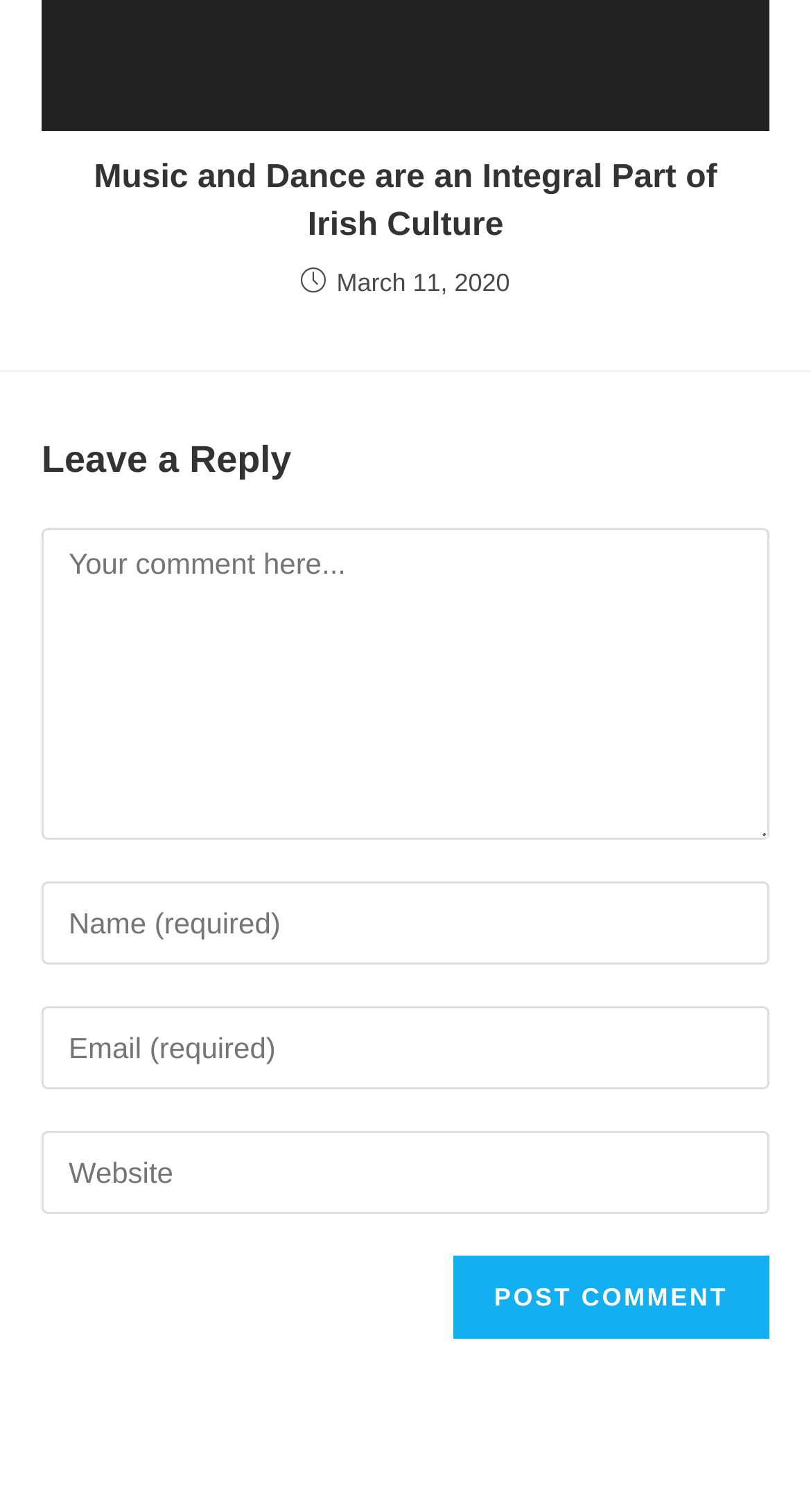What is the topic of the post?
Please give a detailed and elaborate explanation in response to the question.

I inferred the topic of the post by looking at the heading element, which is a child of the root element, and has the text 'Music and Dance are an Integral Part of Irish Culture', indicating that the post is about the importance of music and dance in Irish culture.